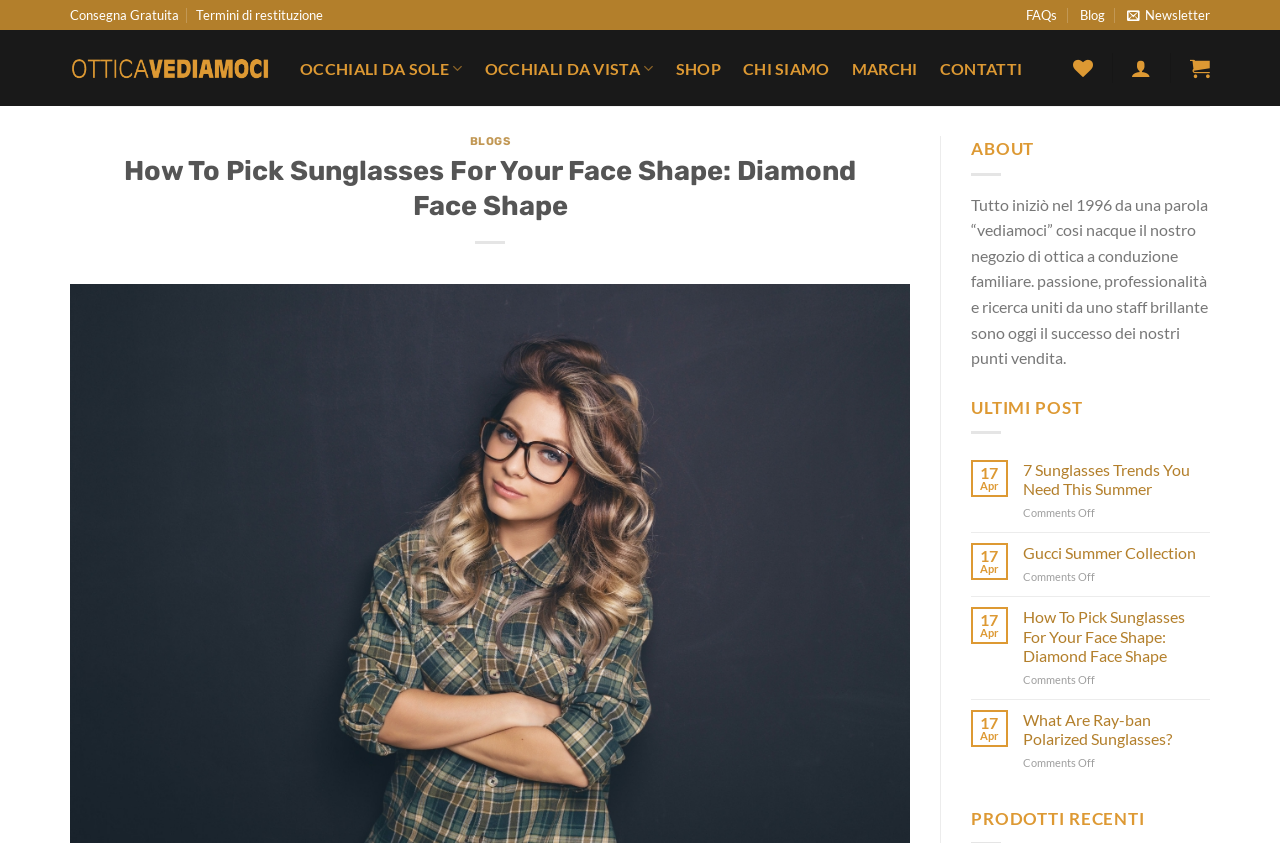Write a detailed summary of the webpage, including text, images, and layout.

This webpage is about Ottica Vediamoci, an eyewear store, and specifically focuses on how to pick sunglasses for a diamond face shape. At the top, there are several links to different sections of the website, including "Consegna Gratuita", "Termini di restituzione", "FAQs", "Blog", and "Newsletter". Below these links, there is a logo of Ottica Vediamoci, which is an image with a link to the website's homepage.

The main navigation menu is located below the logo, with links to "OCCHIALI DA SOLE", "OCCHIALI DA VISTA", "SHOP", "CHI SIAMO", "MARCHI", and "CONTATTI". There are also three social media links on the right side of the navigation menu.

The main content of the webpage is divided into two sections. On the left side, there is a section with a heading "BLOGS" and a link to the blog page. Below this, there is a heading "How To Pick Sunglasses For Your Face Shape: Diamond Face Shape" and a brief introduction to the topic.

On the right side, there is a section with a heading "ABOUT" and a brief description of Ottica Vediamoci's history and mission. Below this, there are several recent blog posts, each with a title, date, and a "Comments Off" label. The blog posts include "7 Sunglasses Trends You Need This Summer", "Gucci Summer Collection", "How To Pick Sunglasses For Your Face Shape: Diamond Face Shape", and "What Are Ray-ban Polarized Sunglasses?".

At the bottom of the webpage, there is a section with a heading "PRODOTTI RECENTI", but it does not contain any products.